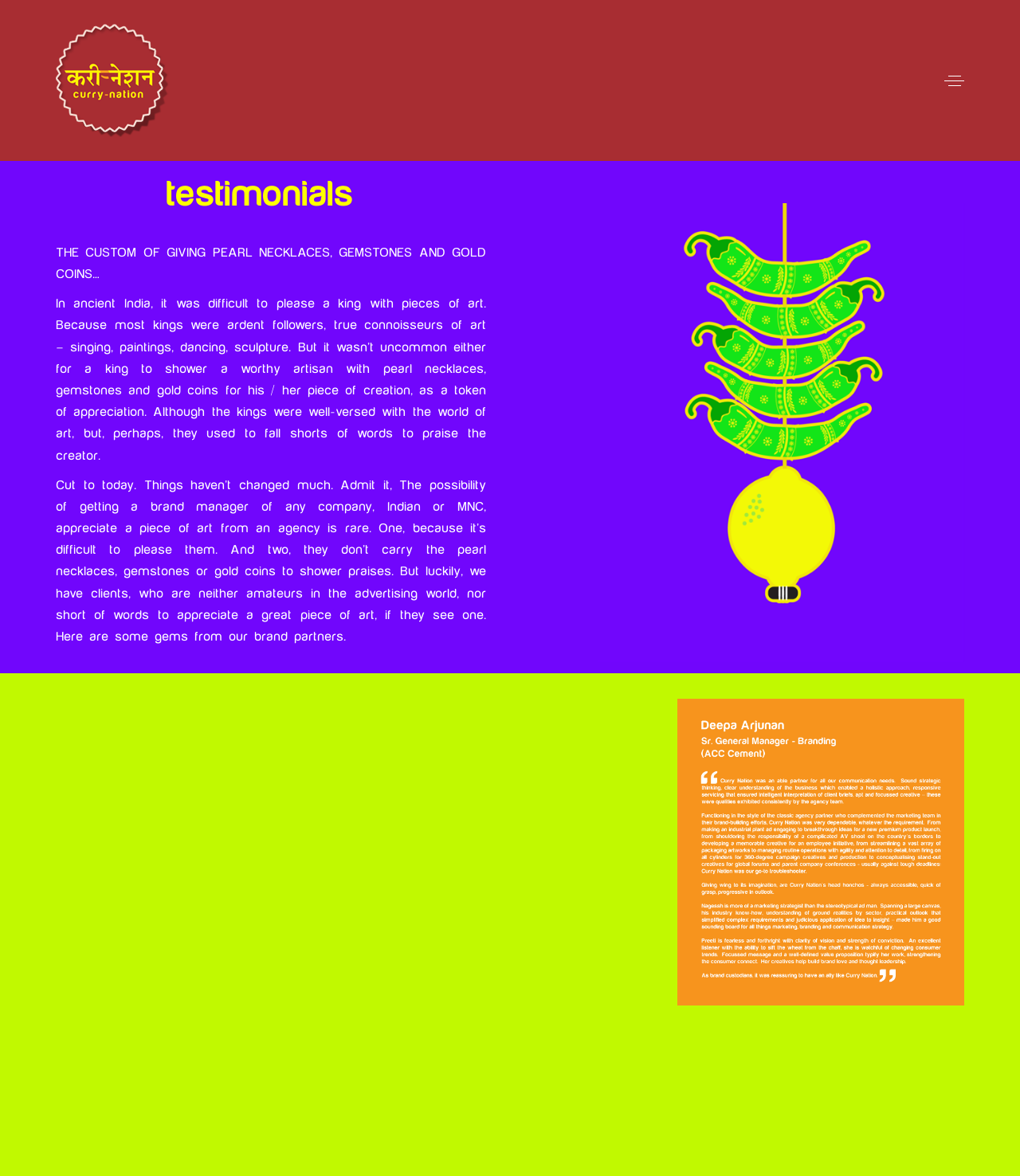Give a concise answer using only one word or phrase for this question:
How many iframes are present on the page?

2